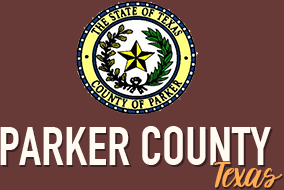Create a detailed narrative that captures the essence of the image.

The image prominently features the official seal of Parker County, Texas, centered above the text "PARKER COUNTY." The seal is designed in circular form, incorporating elements such as a traditional Texas star surrounded by a wreath and various symbols representing the county's values and heritage. The text "PARKER COUNTY" is bold and prominent, conveying a strong sense of identity, while the word "Texas" is styled in a modern font, adding a contemporary touch. The deep brown background enhances the visibility of the elements, emphasizing the pride and significance of Parker County in the state of Texas.